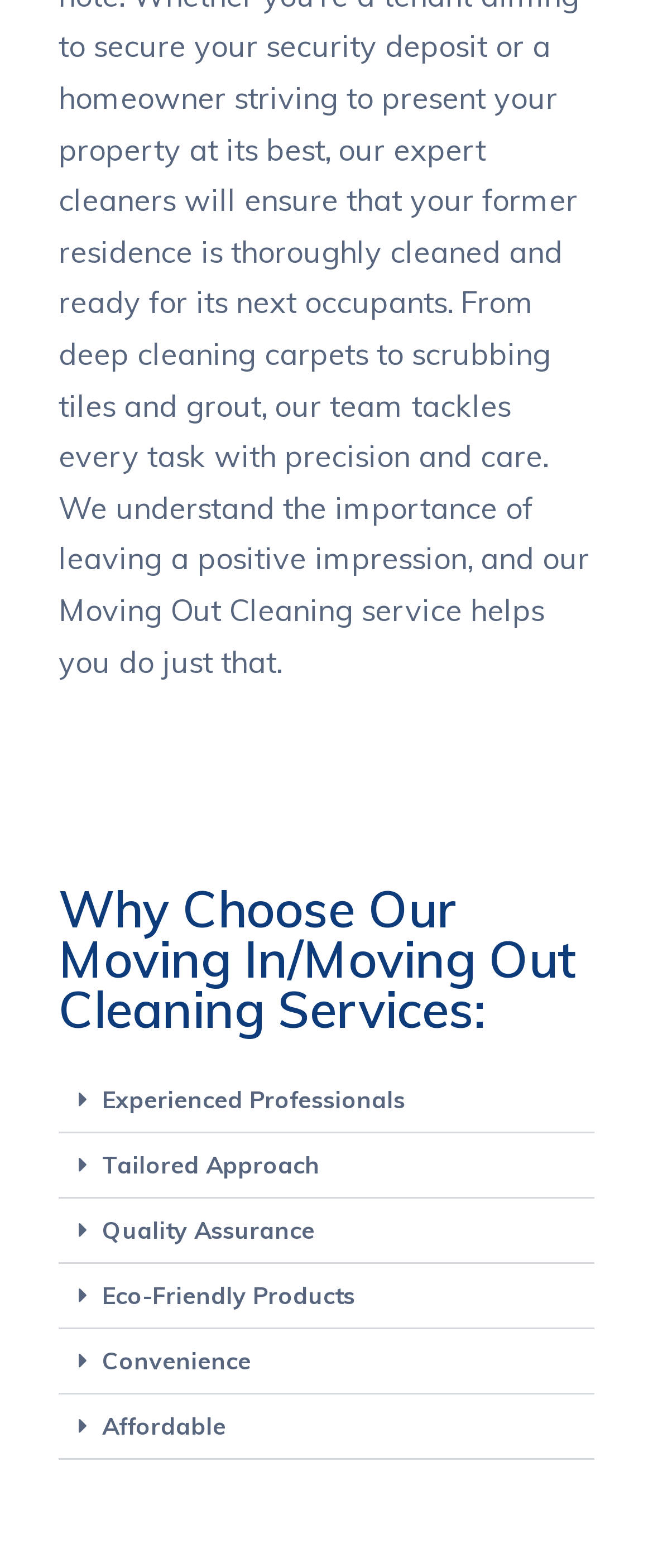Please locate the clickable area by providing the bounding box coordinates to follow this instruction: "Click on Experienced Professionals".

[0.09, 0.681, 0.91, 0.723]